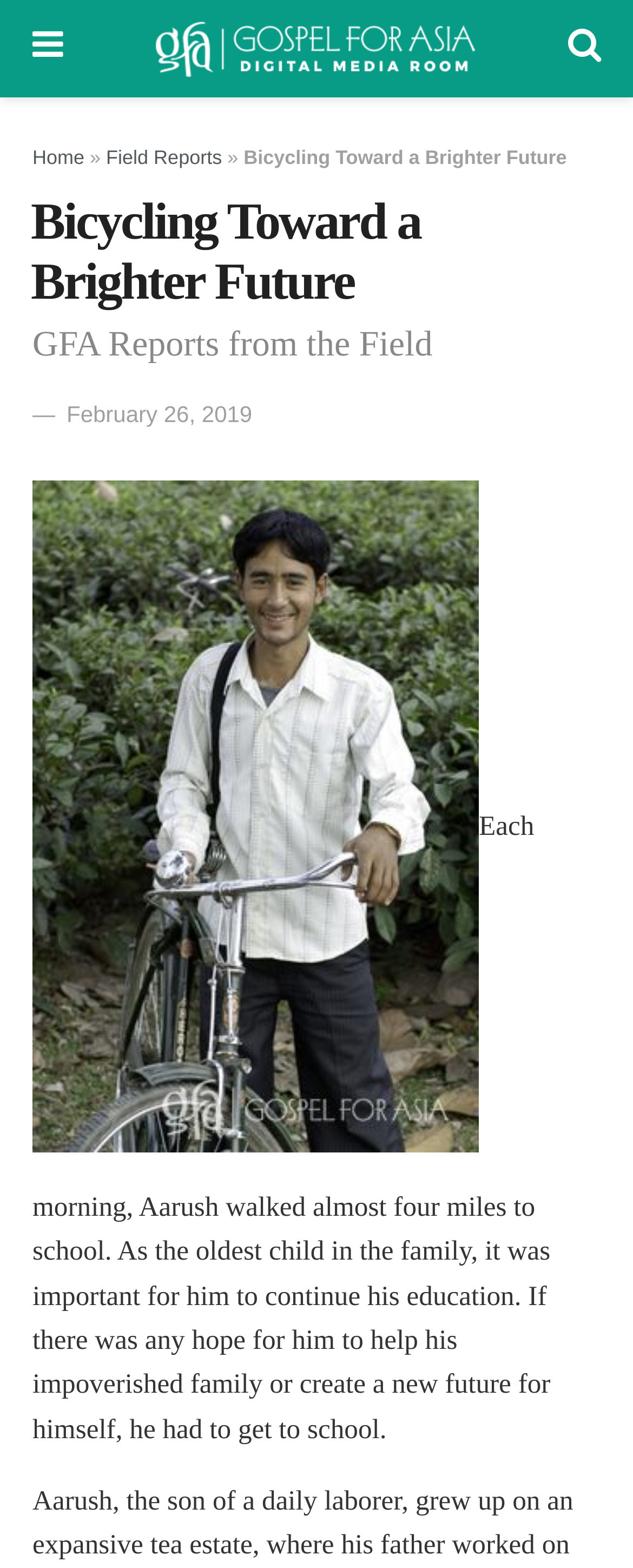Locate the heading on the webpage and return its text.

Bicycling Toward a Brighter Future